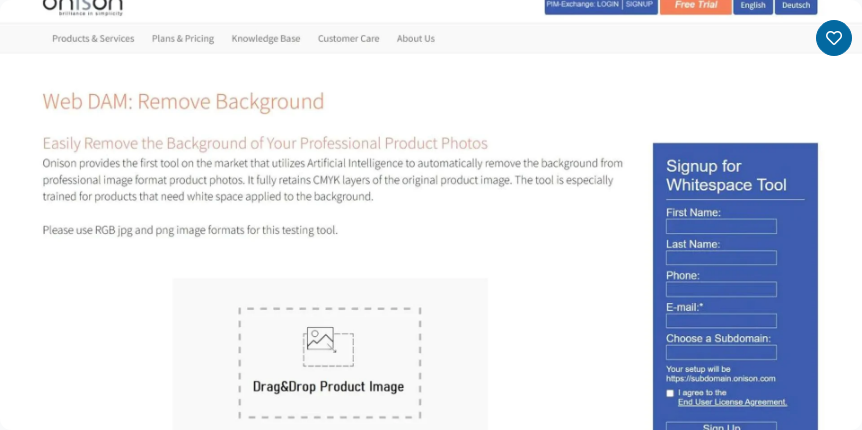Provide an in-depth description of all elements within the image.

The image showcases a product feature from Onison, highlighting their "Web DAM: Remove Background" tool. This innovative application is designed to effortlessly eliminate backgrounds from professional product photos using advanced artificial intelligence. The interface prominently displays a drag-and-drop area labeled "Drag&Drop Product Image," inviting users to easily upload their images for processing. Below this feature, the text emphasizes Onison's capability to retain the CMYK layers of the original image, making it particularly suitable for products requiring a white space backdrop. Additionally, the section provides guidance to users, requesting the use of RGB JPG and PNG formats for optimal results. This tool is part of Onison's commitment to streamlining brand management within digital asset and content management across various media platforms.